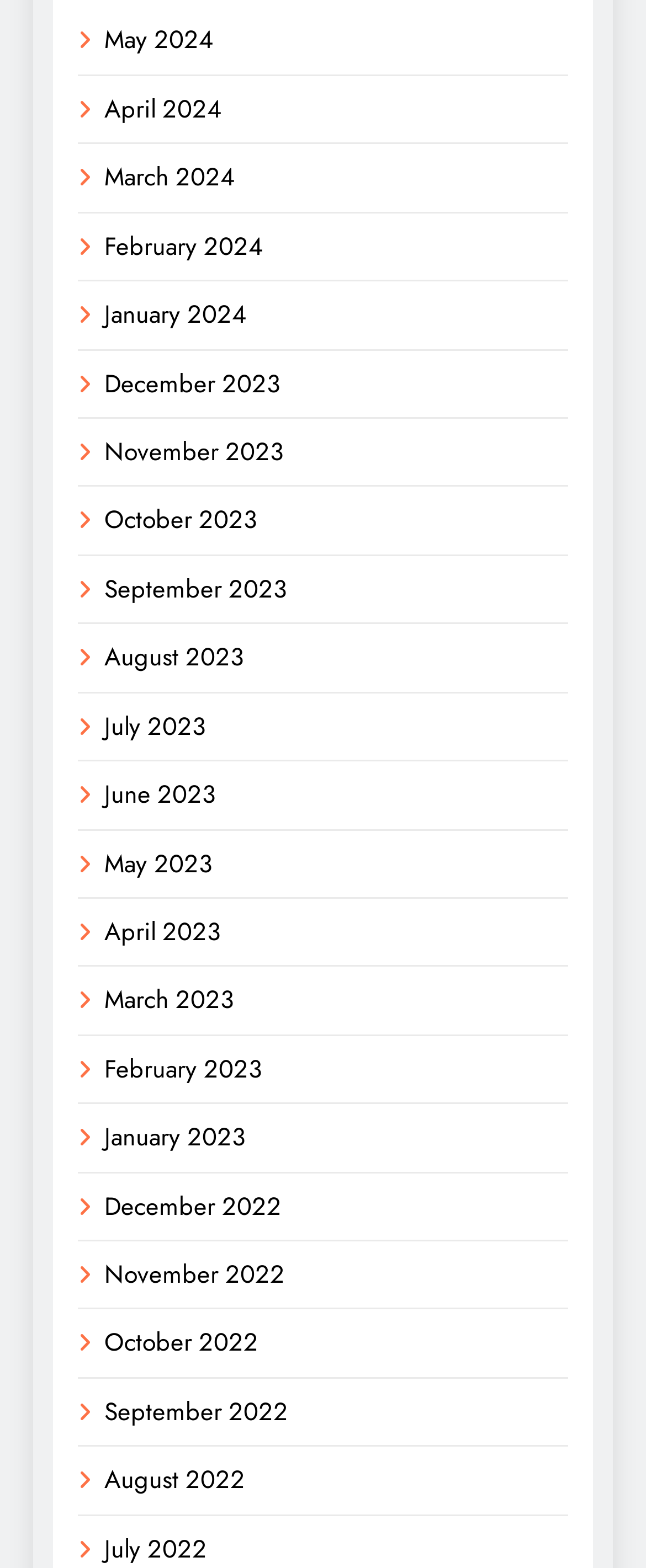Can you specify the bounding box coordinates for the region that should be clicked to fulfill this instruction: "view May 2024".

[0.162, 0.014, 0.331, 0.037]